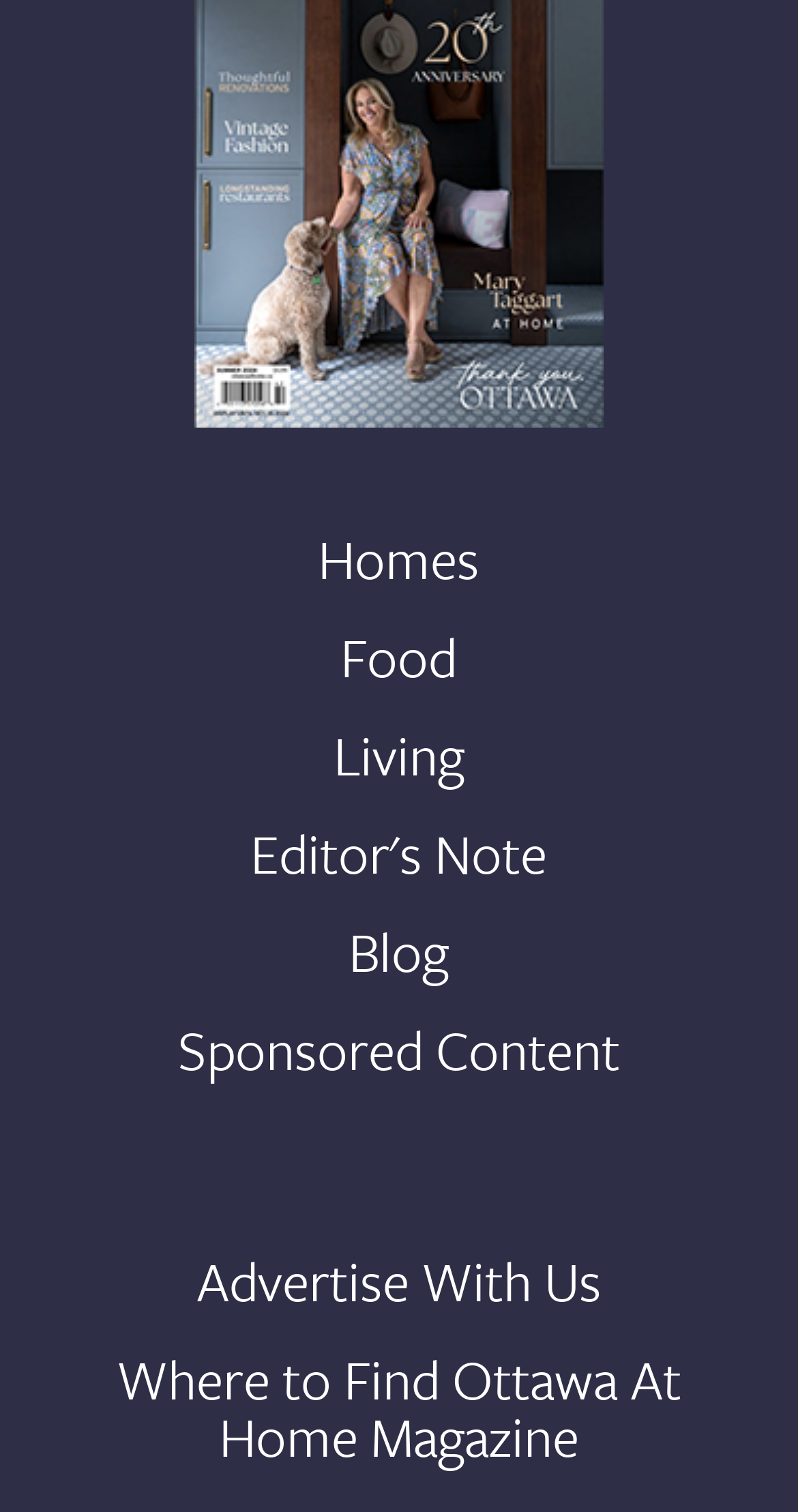Could you determine the bounding box coordinates of the clickable element to complete the instruction: "Explore Sponsored Content"? Provide the coordinates as four float numbers between 0 and 1, i.e., [left, top, right, bottom].

[0.158, 0.675, 0.842, 0.713]